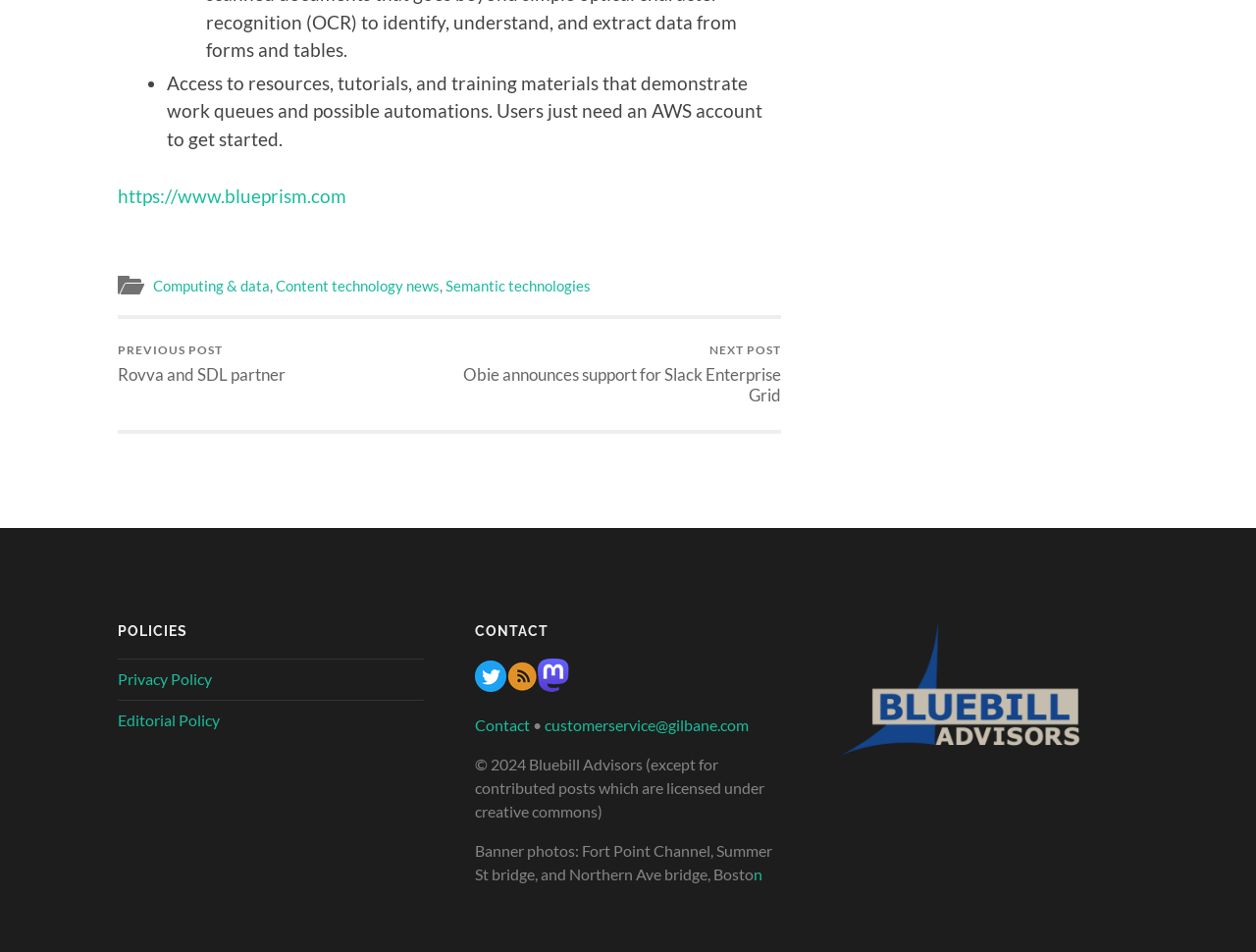Please look at the image and answer the question with a detailed explanation: What is the contact email address provided on the webpage?

The link 'customerservice@gilbane.com' is provided as a contact email address on the webpage.